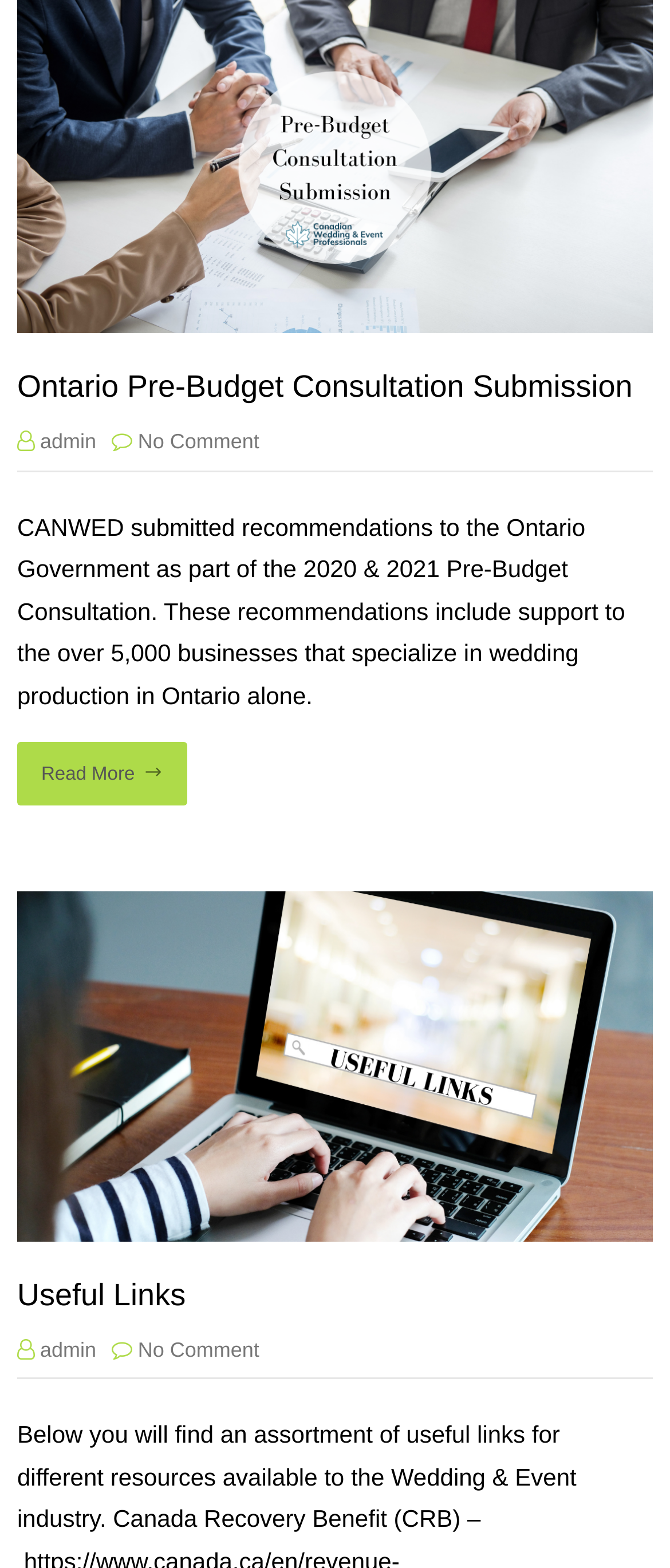Using the element description provided, determine the bounding box coordinates in the format (top-left x, top-left y, bottom-right x, bottom-right y). Ensure that all values are floating point numbers between 0 and 1. Element description: Useful Links

[0.026, 0.815, 0.277, 0.837]